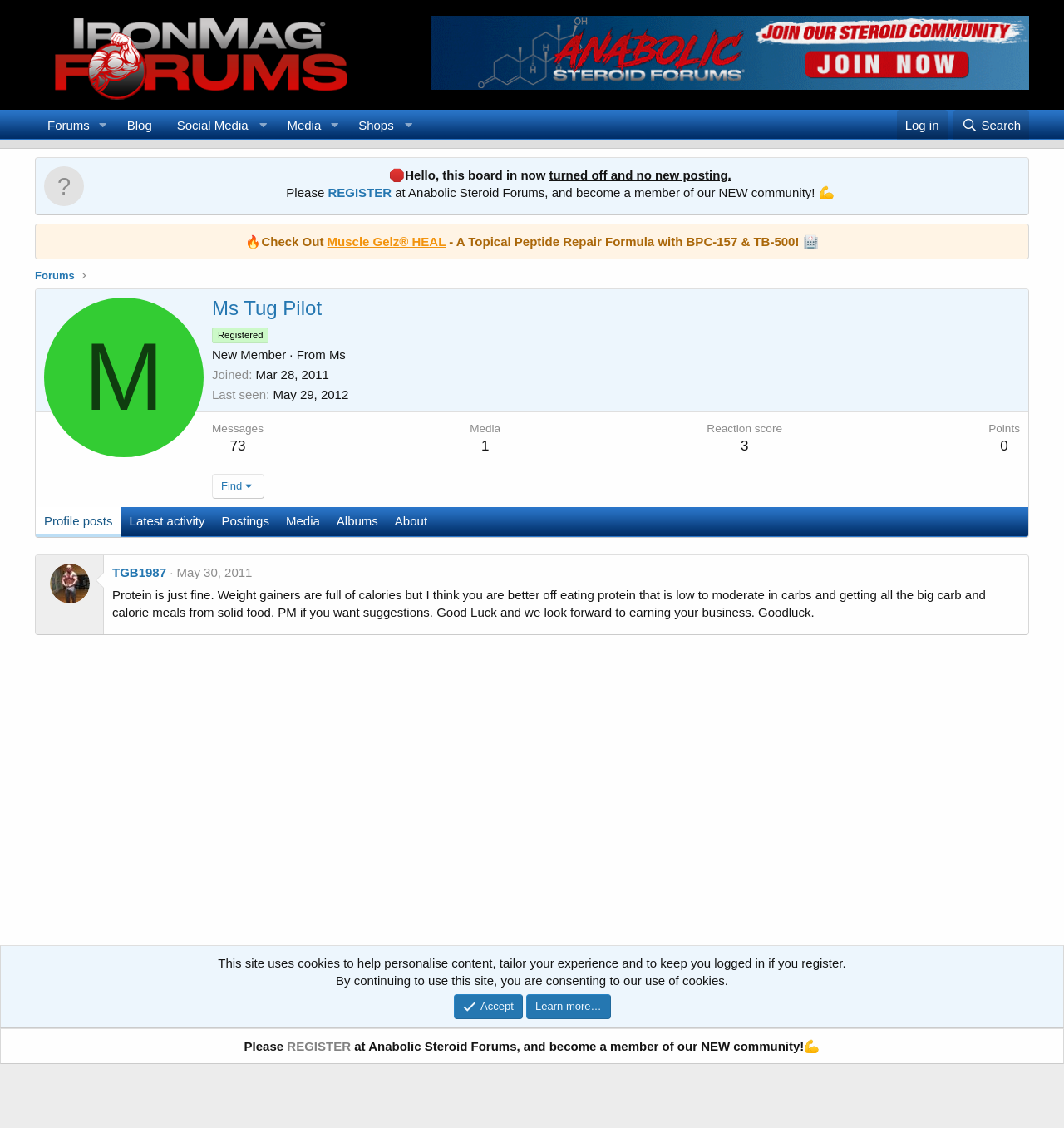For the element described, predict the bounding box coordinates as (top-left x, top-left y, bottom-right x, bottom-right y). All values should be between 0 and 1. Element description: parent_node: Forums aria-label="Toggle expanded"

[0.086, 0.097, 0.108, 0.125]